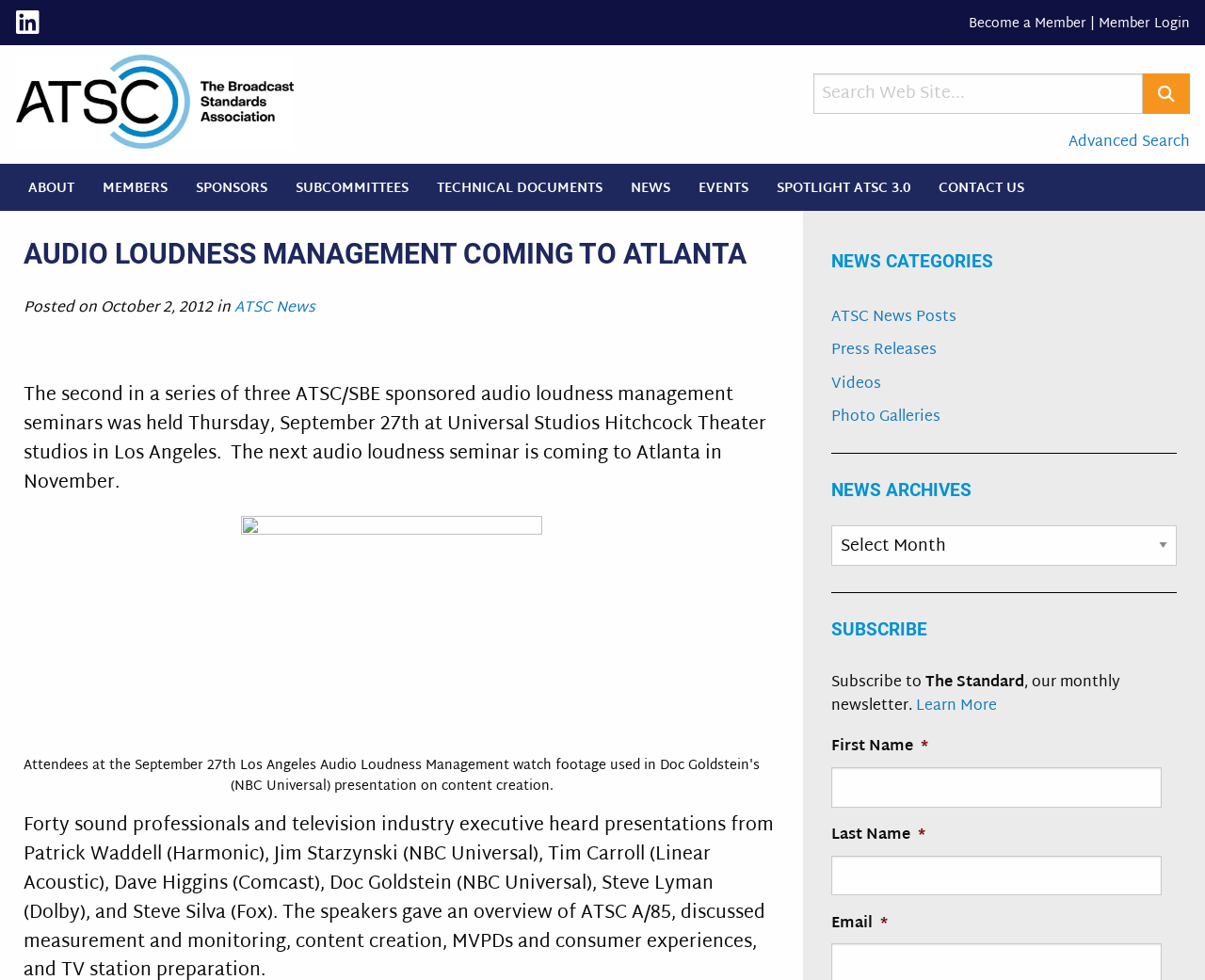Locate the bounding box of the UI element based on this description: "ATSC News Posts". Provide four float numbers between 0 and 1 as [left, top, right, bottom].

[0.69, 0.31, 0.794, 0.338]